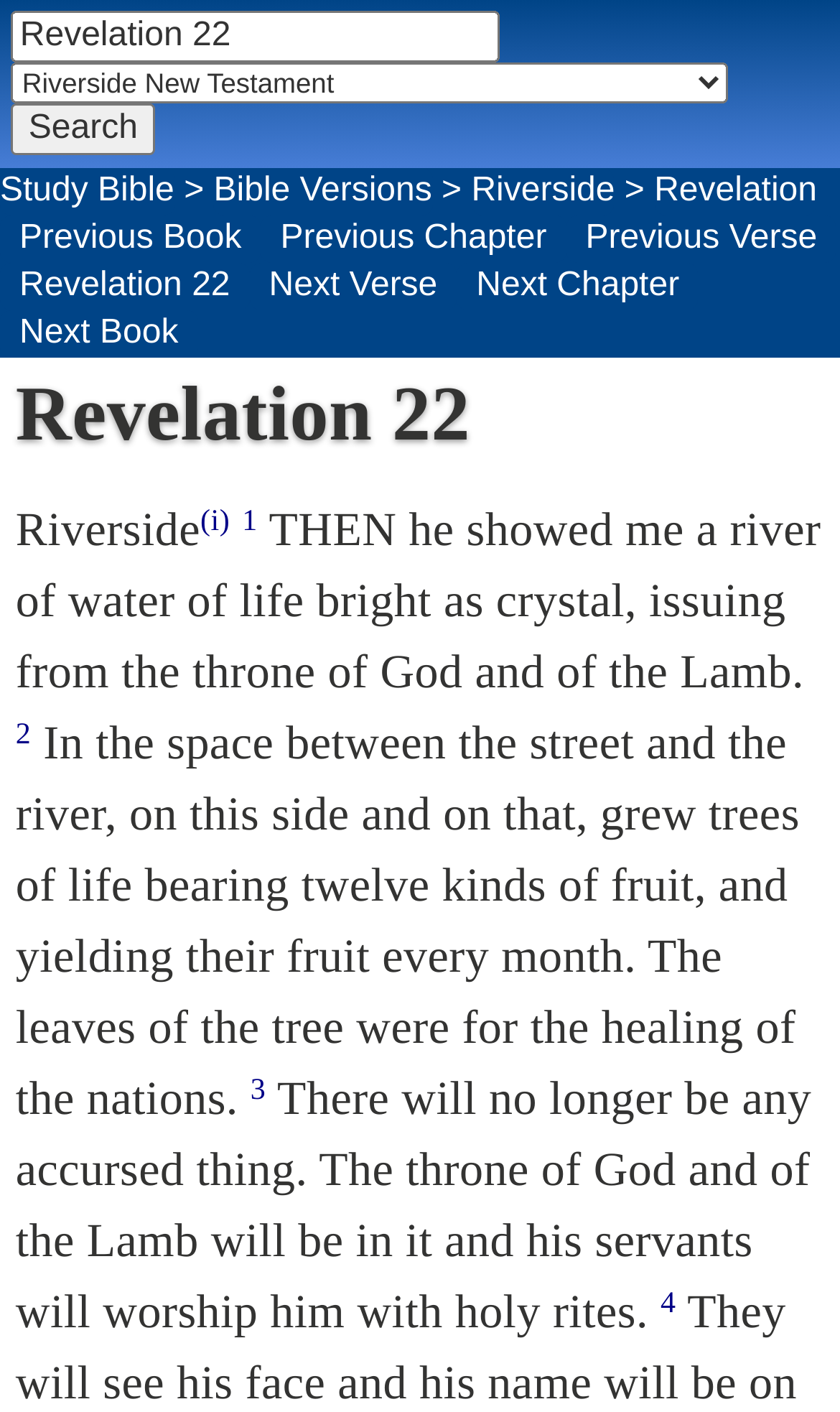Find the bounding box coordinates for the area that should be clicked to accomplish the instruction: "Go to the previous chapter".

[0.311, 0.152, 0.674, 0.185]